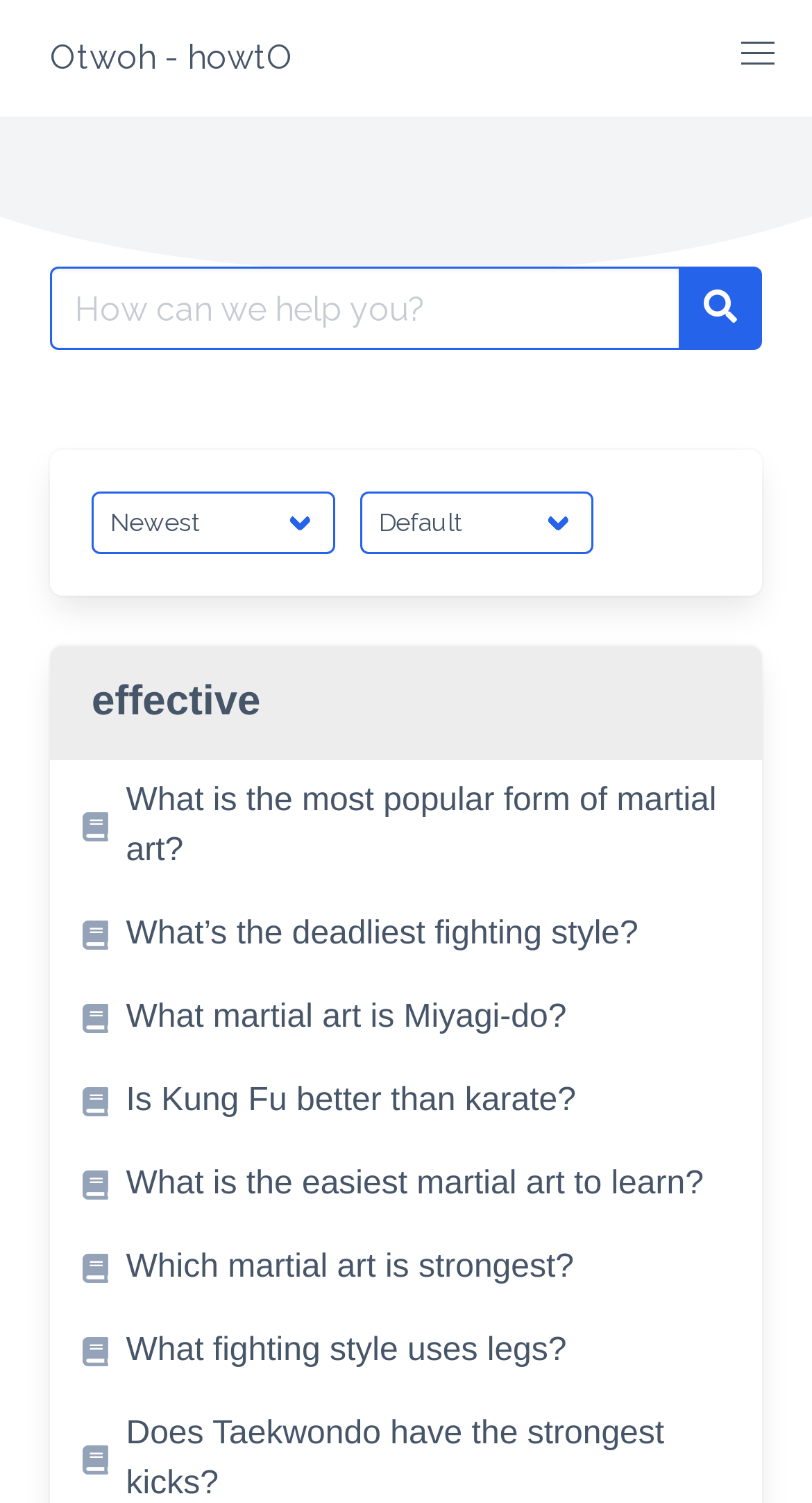What is the symbol used for the search button?
Kindly give a detailed and elaborate answer to the question.

The search button is represented by a symbol, which is '', indicating that it is a search or magnifying glass icon.